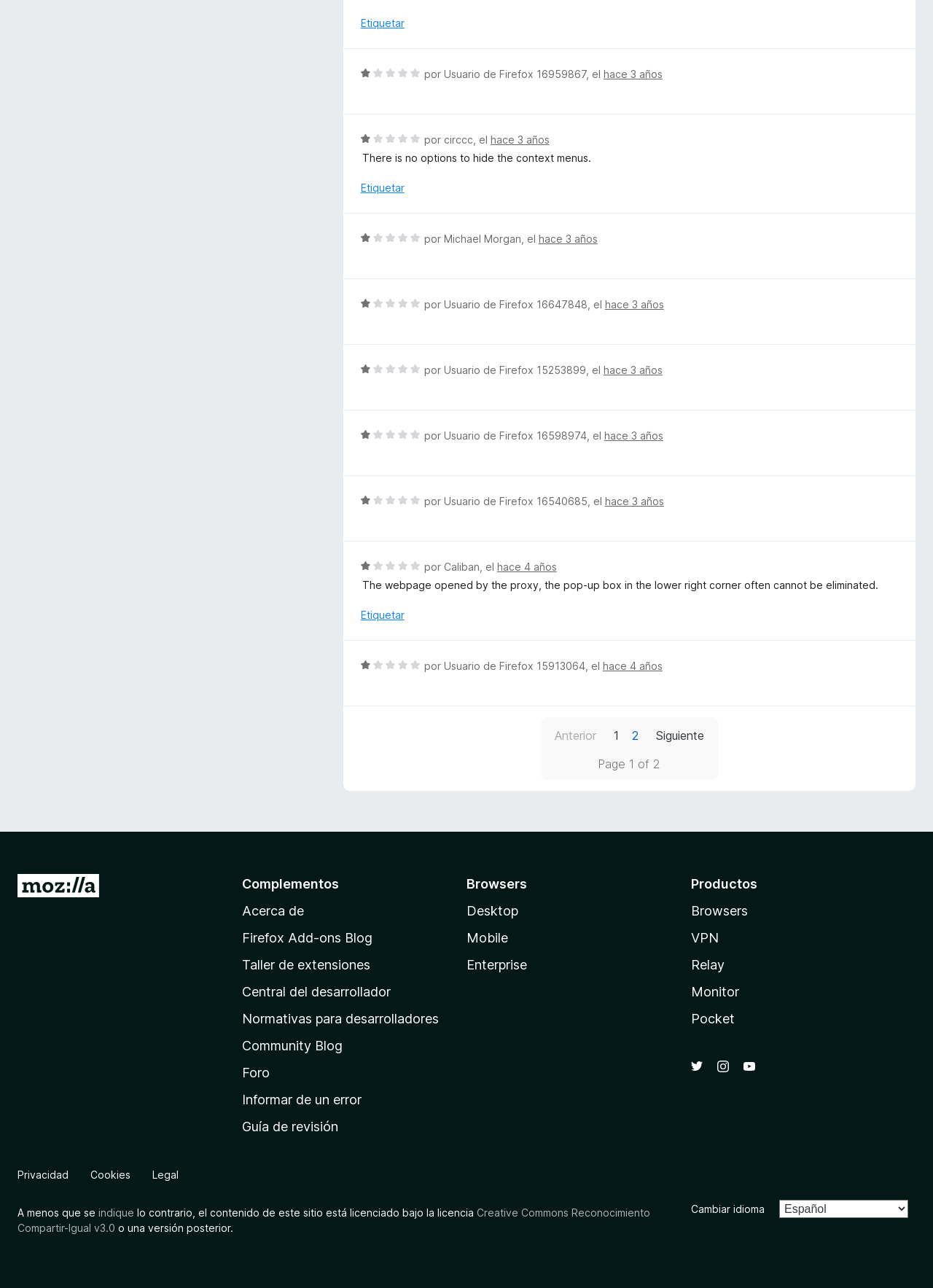What is the rating given by Usuario de Firefox 16959867?
Look at the image and respond with a one-word or short-phrase answer.

1 de 5